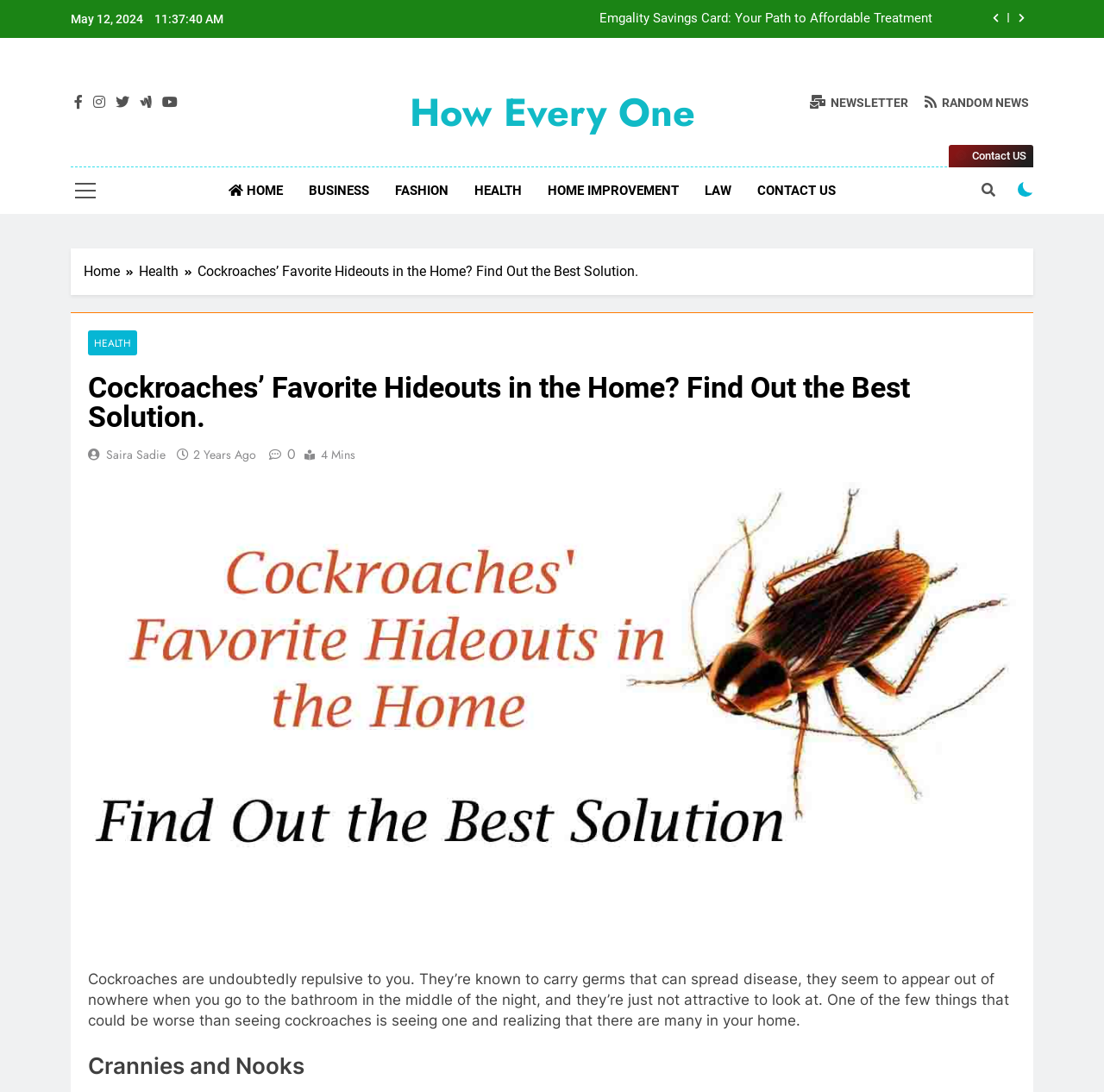Find and specify the bounding box coordinates that correspond to the clickable region for the instruction: "Click the HOME button".

[0.195, 0.153, 0.268, 0.196]